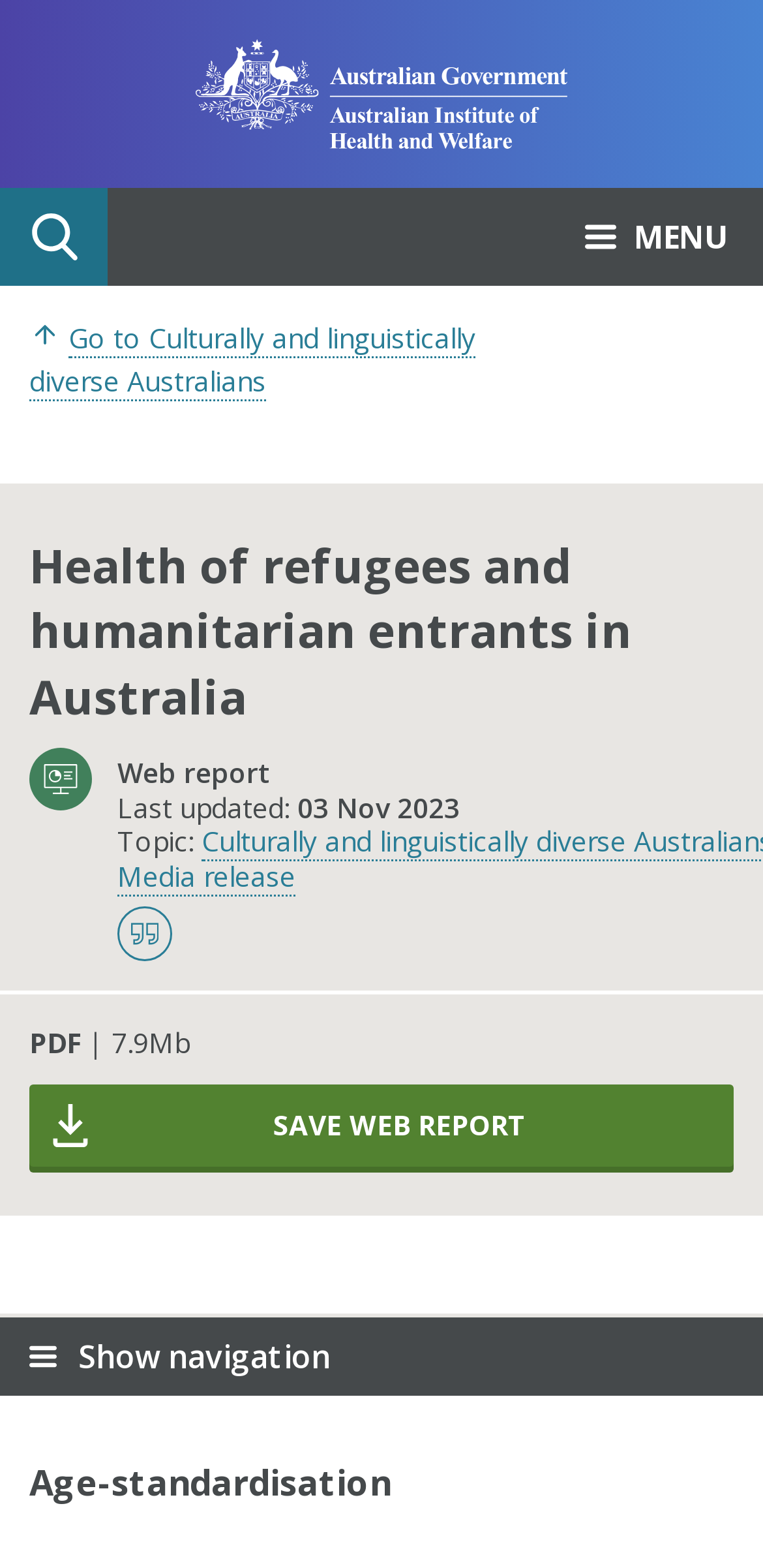What is the topic of the web report?
Based on the visual, give a brief answer using one word or a short phrase.

Media release